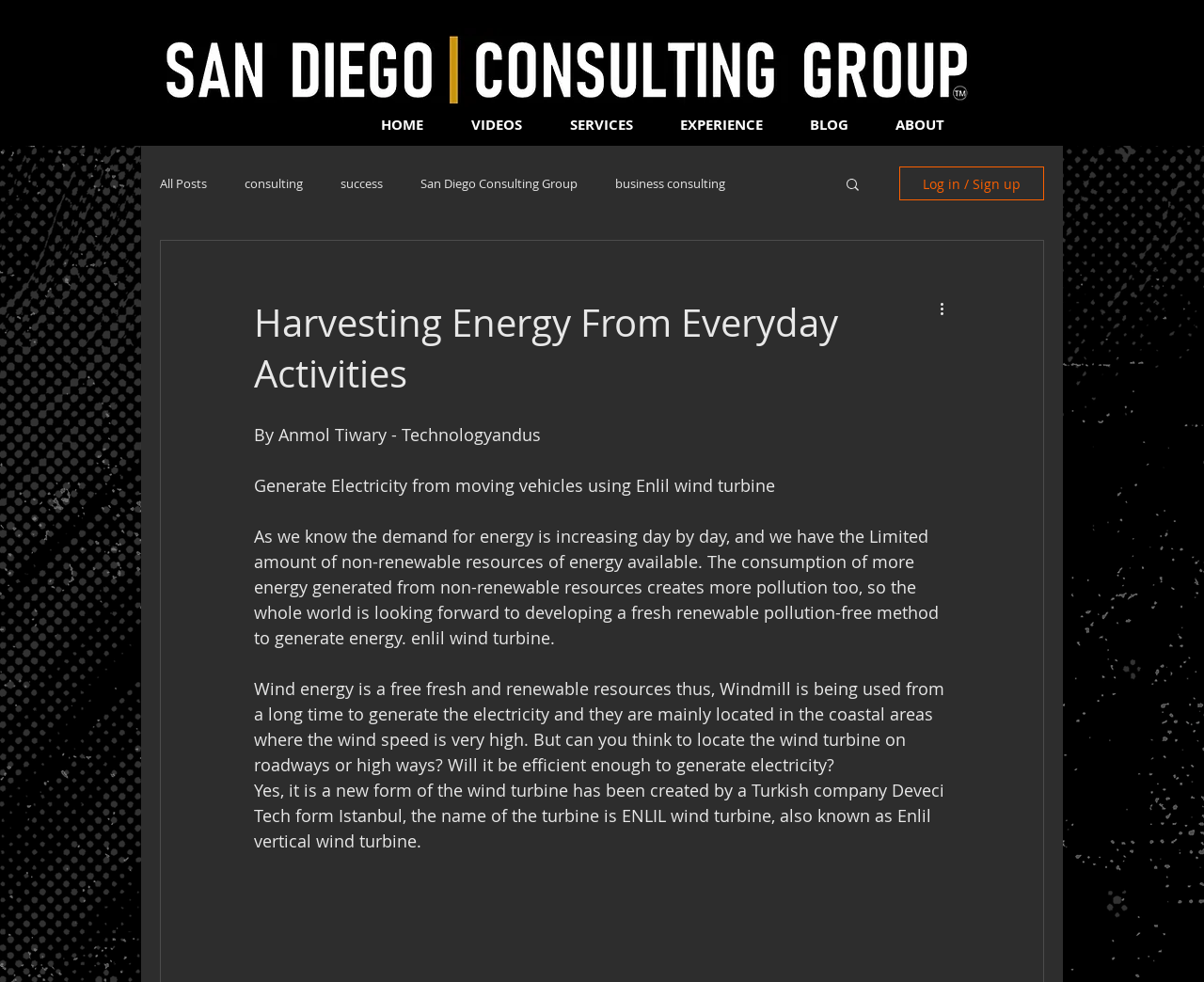Describe the entire webpage, focusing on both content and design.

The webpage is about IoT Smart City and generating electricity from moving vehicles using wind turbines. At the top left, there is a logo of the San Diego Consulting Group. Below the logo, there is a navigation menu with links to different sections of the website, including Home, Videos, Services, Experience, Blog, and About.

On the right side of the navigation menu, there is a search button with a magnifying glass icon. Next to the search button, there is a login/signup button. Below the navigation menu, there is a heading that reads "Harvesting Energy From Everyday Activities".

The main content of the webpage is a blog post about generating electricity from moving vehicles using Enlil wind turbines. The post is written by Anmol Tiwary and is categorized under Technology and Us. The post discusses the increasing demand for energy and the need for renewable energy sources. It then introduces the Enlil wind turbine, a new form of wind turbine that can be located on roadways or highways to generate electricity.

The blog post is divided into several paragraphs, with the first paragraph introducing the topic of energy generation and the need for renewable sources. The second paragraph discusses the use of wind energy and windmills to generate electricity. The third paragraph introduces the Enlil wind turbine and its potential to generate electricity from moving vehicles.

Throughout the webpage, there are several links to other blog posts and categories, including consulting, success, business consulting, IoT, Smart City, and more. These links are organized in a navigation menu on the left side of the webpage, with subcategories and tags listed below each main category.